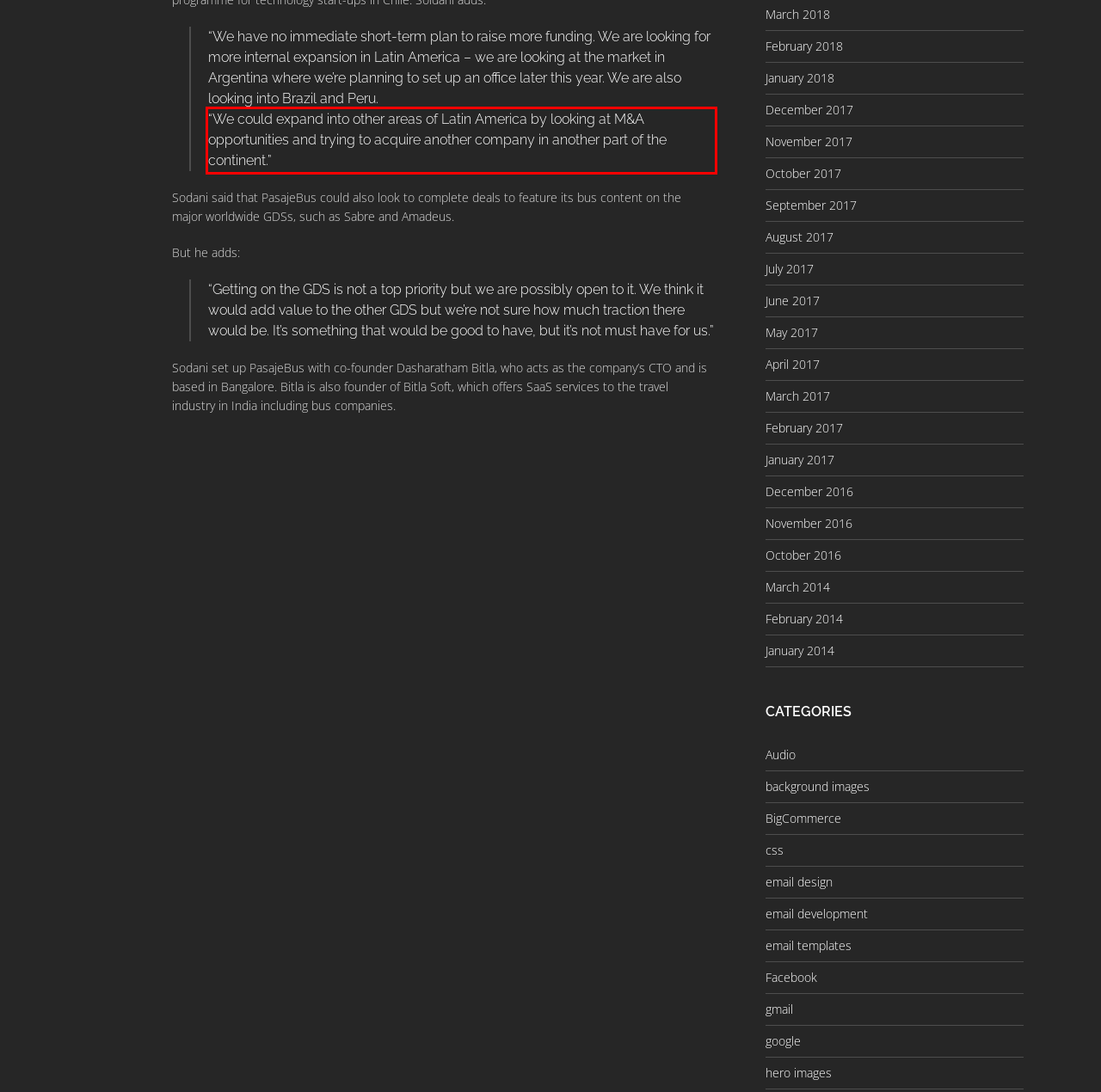By examining the provided screenshot of a webpage, recognize the text within the red bounding box and generate its text content.

“We could expand into other areas of Latin America by looking at M&A opportunities and trying to acquire another company in another part of the continent.”